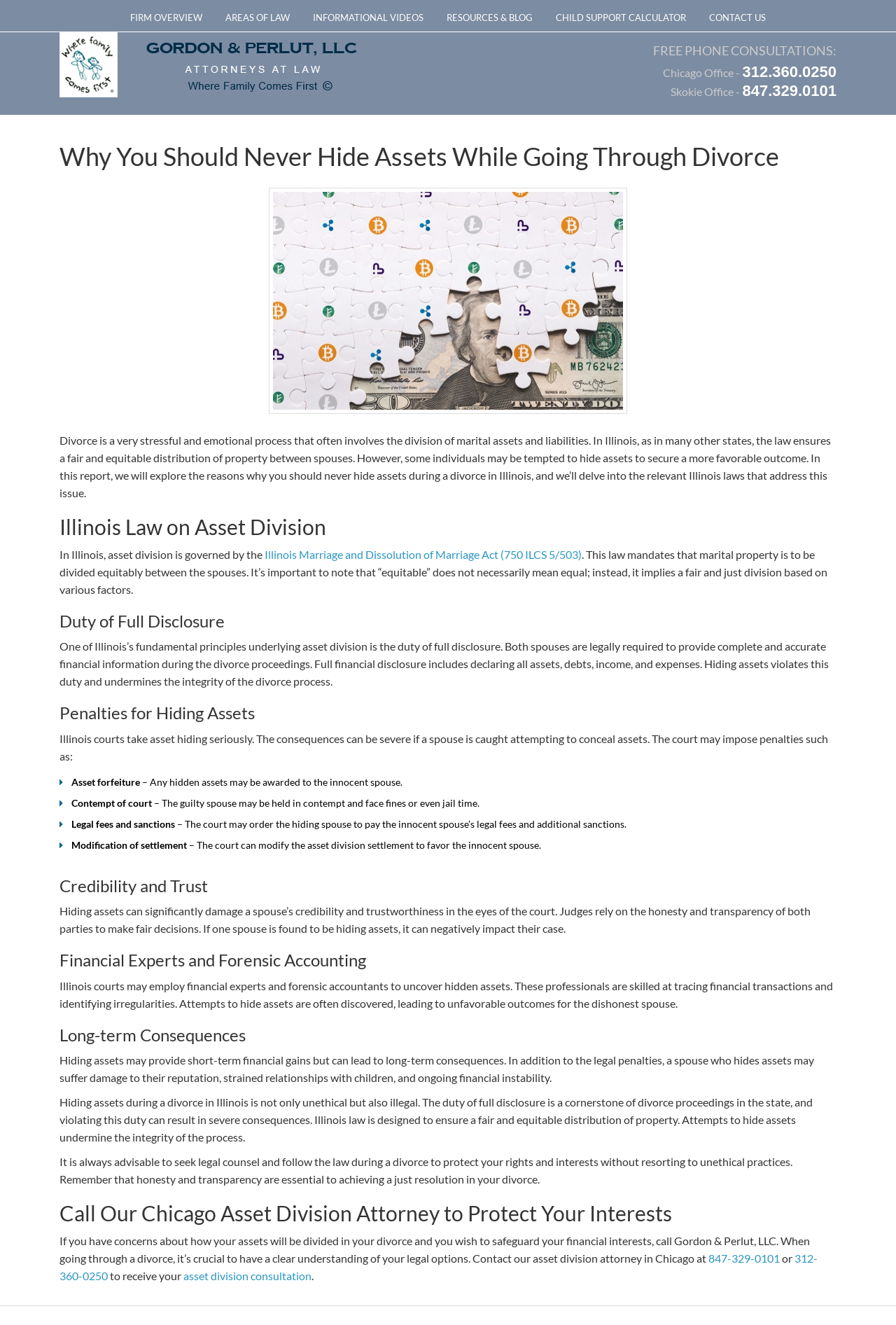Please locate the bounding box coordinates of the element that should be clicked to achieve the given instruction: "Click CHILD SUPPORT CALCULATOR".

[0.609, 0.005, 0.777, 0.024]